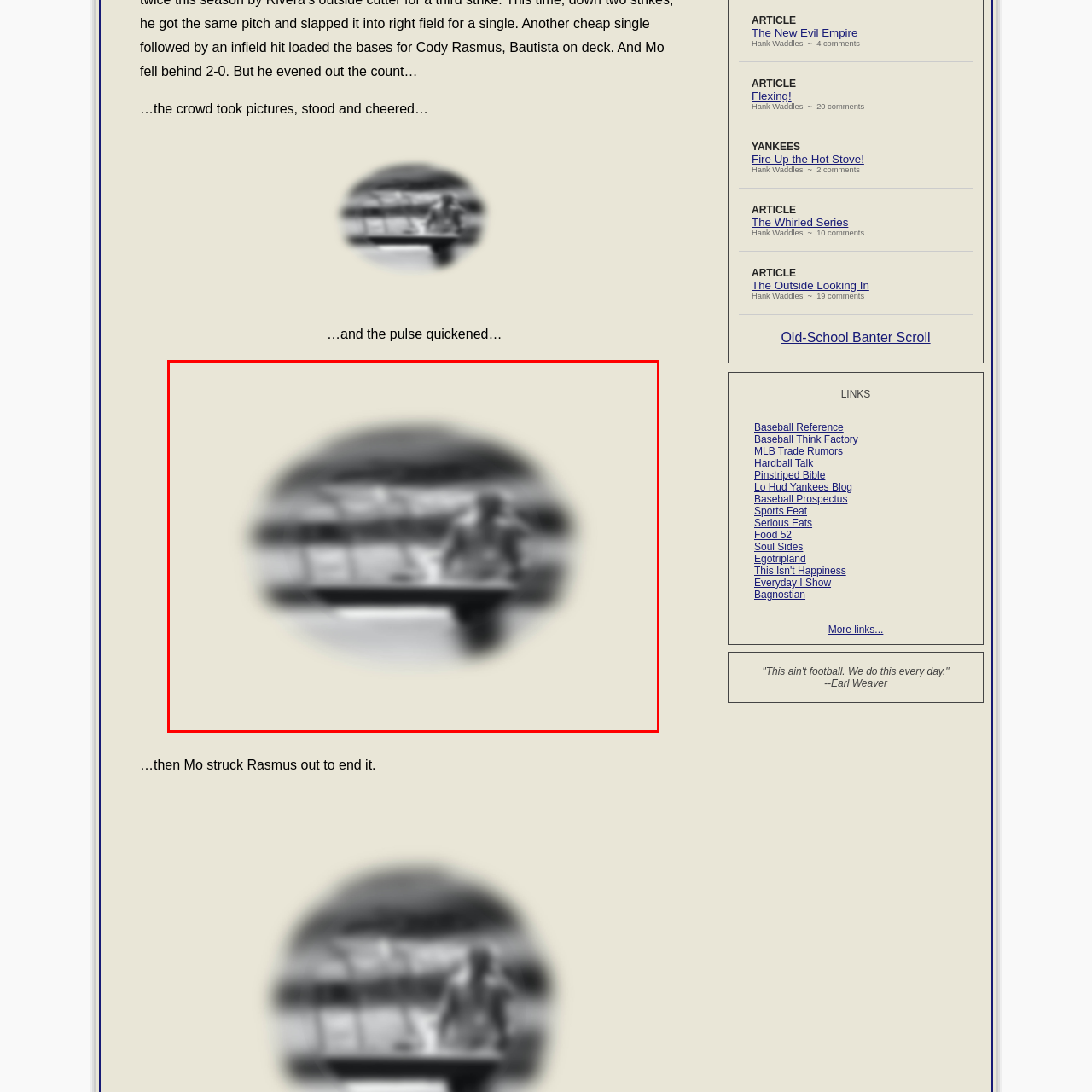Direct your attention to the image contained by the red frame and provide a detailed response to the following question, utilizing the visual data from the image:
What is the relationship between the players and the audience?

The caption states that the image 'emphasizes the connection between the players and the enthusiastic audience', indicating a strong bond or link between the two groups.